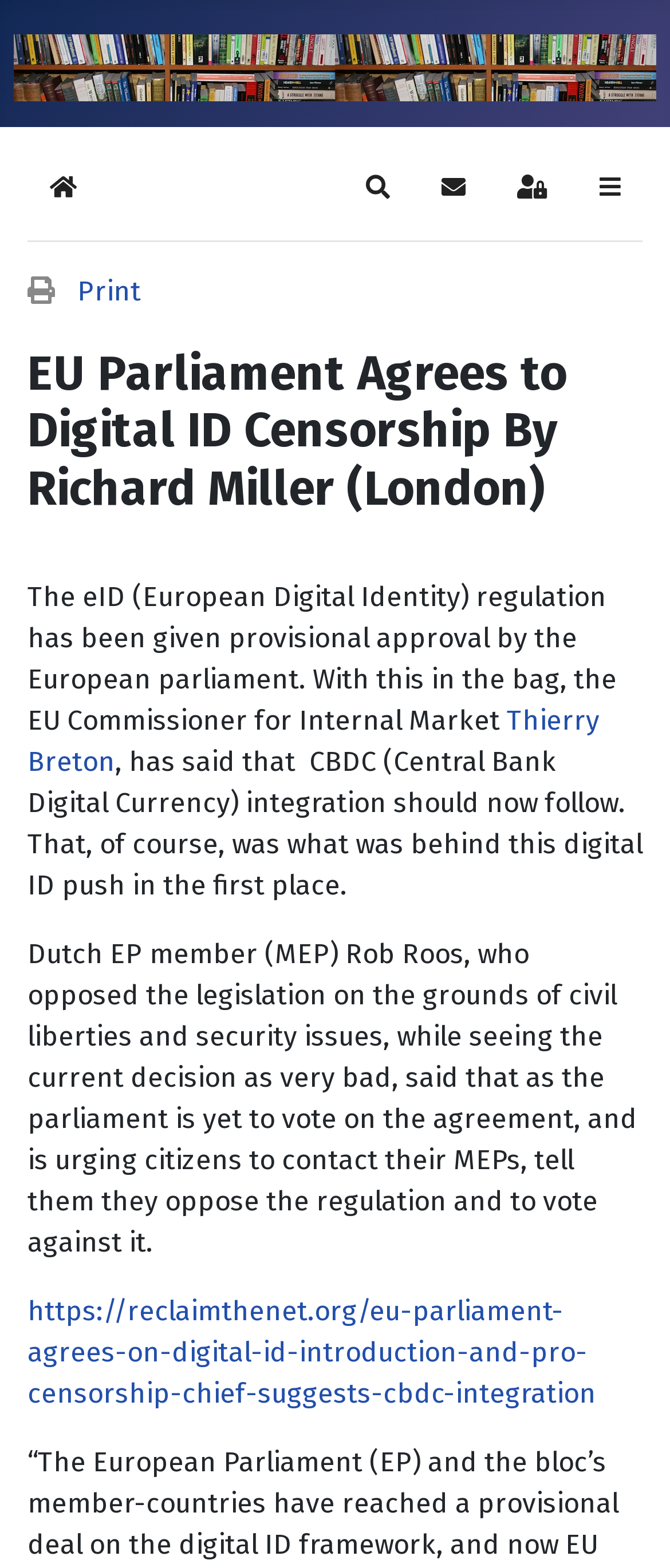Please locate the bounding box coordinates of the element that needs to be clicked to achieve the following instruction: "subscribe to blog". The coordinates should be four float numbers between 0 and 1, i.e., [left, top, right, bottom].

[0.626, 0.099, 0.728, 0.14]